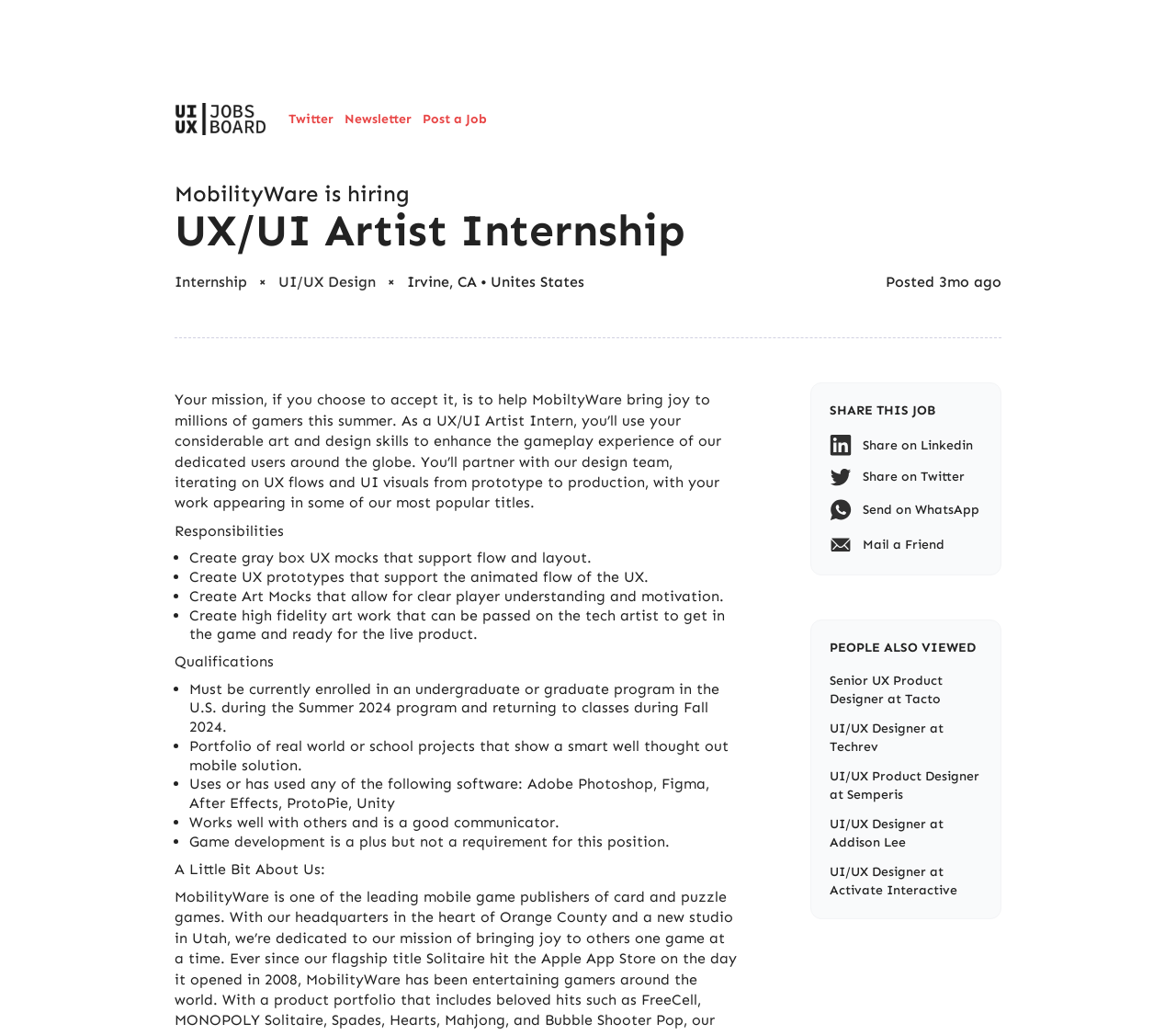What is the company hiring a UX/UI Artist Intern?
Based on the visual content, answer with a single word or a brief phrase.

MobilityWare